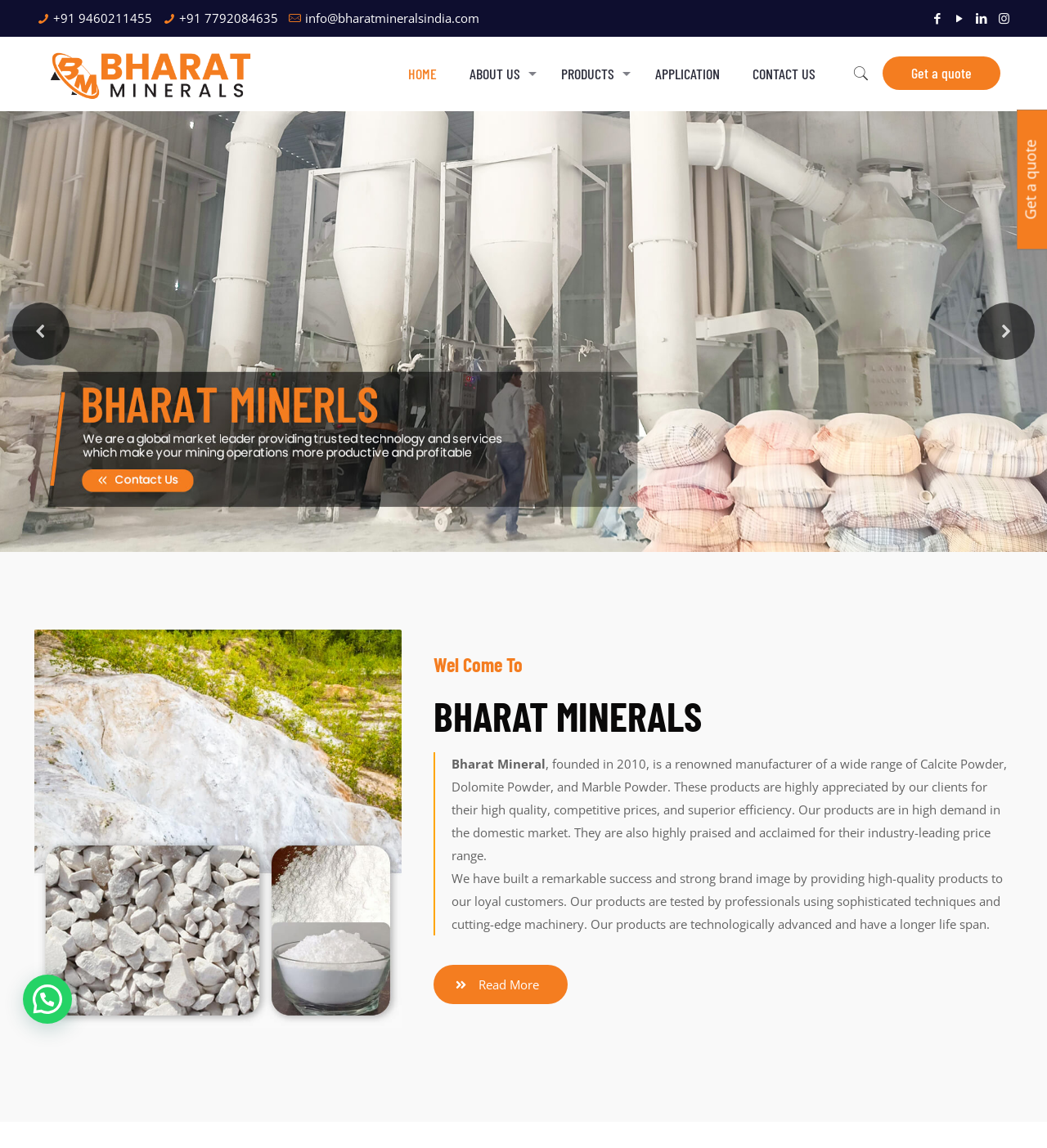Specify the bounding box coordinates of the element's region that should be clicked to achieve the following instruction: "Get a quote". The bounding box coordinates consist of four float numbers between 0 and 1, in the format [left, top, right, bottom].

[0.843, 0.049, 0.955, 0.078]